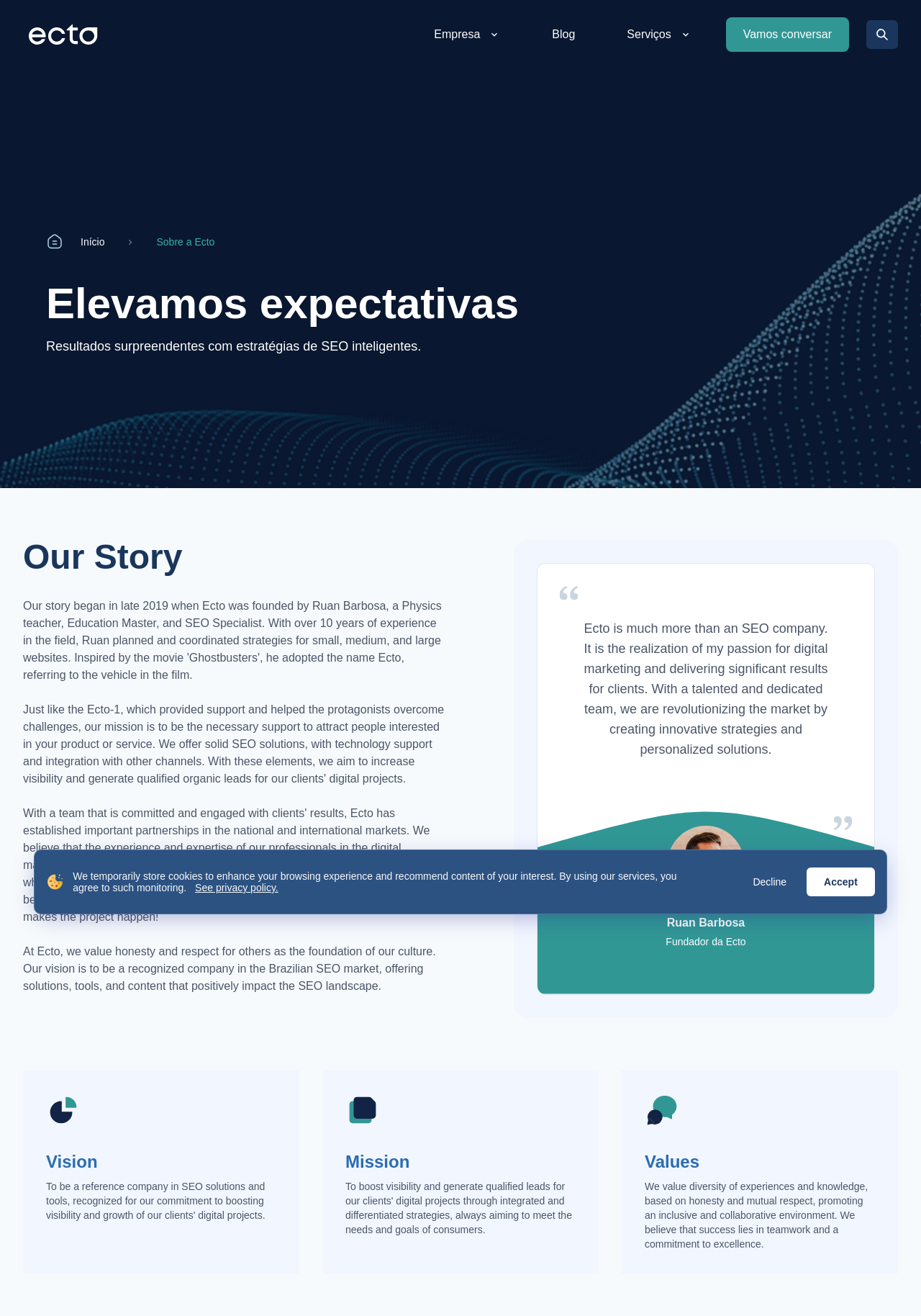Produce an elaborate caption capturing the essence of the webpage.

The webpage is about Ecto, a company that provides SEO services. At the top left corner, there is a logo of Ecto, accompanied by a navigation menu with links to "Blog", "Serviços", and "Vamos conversar". On the top right corner, there is a search button.

Below the navigation menu, there is a large image with the text "Elevamos expectativas" (which means "We elevate expectations" in English). This image spans the entire width of the page.

Underneath the image, there is a heading "Elevamos expectativas" followed by a paragraph of text that describes the company's approach to SEO. 

To the right of the heading, there is a breadcrumb navigation that shows the current page "Sobre a Ecto" and a link to the "Início" (home) page.

Further down the page, there is a section titled "Our Story" with a quote from the founder of Ecto, Ruan Barbosa. The quote is surrounded by double quotes images and is accompanied by an image of Ruan Barbosa.

Below the quote, there are three sections labeled "Vision", "Mission", and "Values", each with an icon and a brief description. The "Values" section has a longer paragraph of text that describes the company's values.

At the very top of the page, there is a cookie notification with a brief message and buttons to accept or decline cookies.